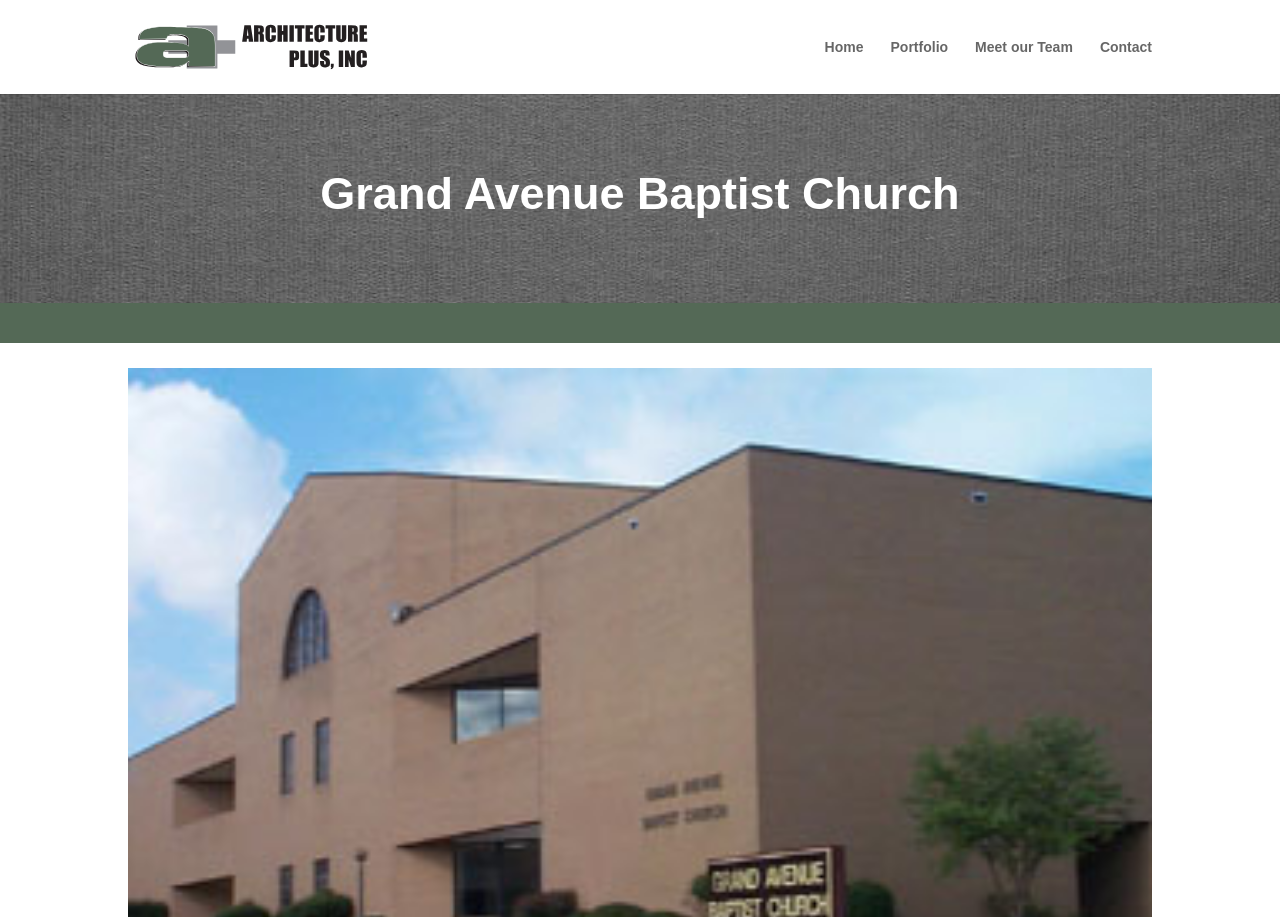From the image, can you give a detailed response to the question below:
What is the purpose of the 'Skip to content' link?

The 'Skip to content' link is located at the top of the webpage, and its purpose is to allow users to skip the navigation links and go directly to the main content of the webpage. This link is usually used by users who are using screen readers or other assistive technologies.